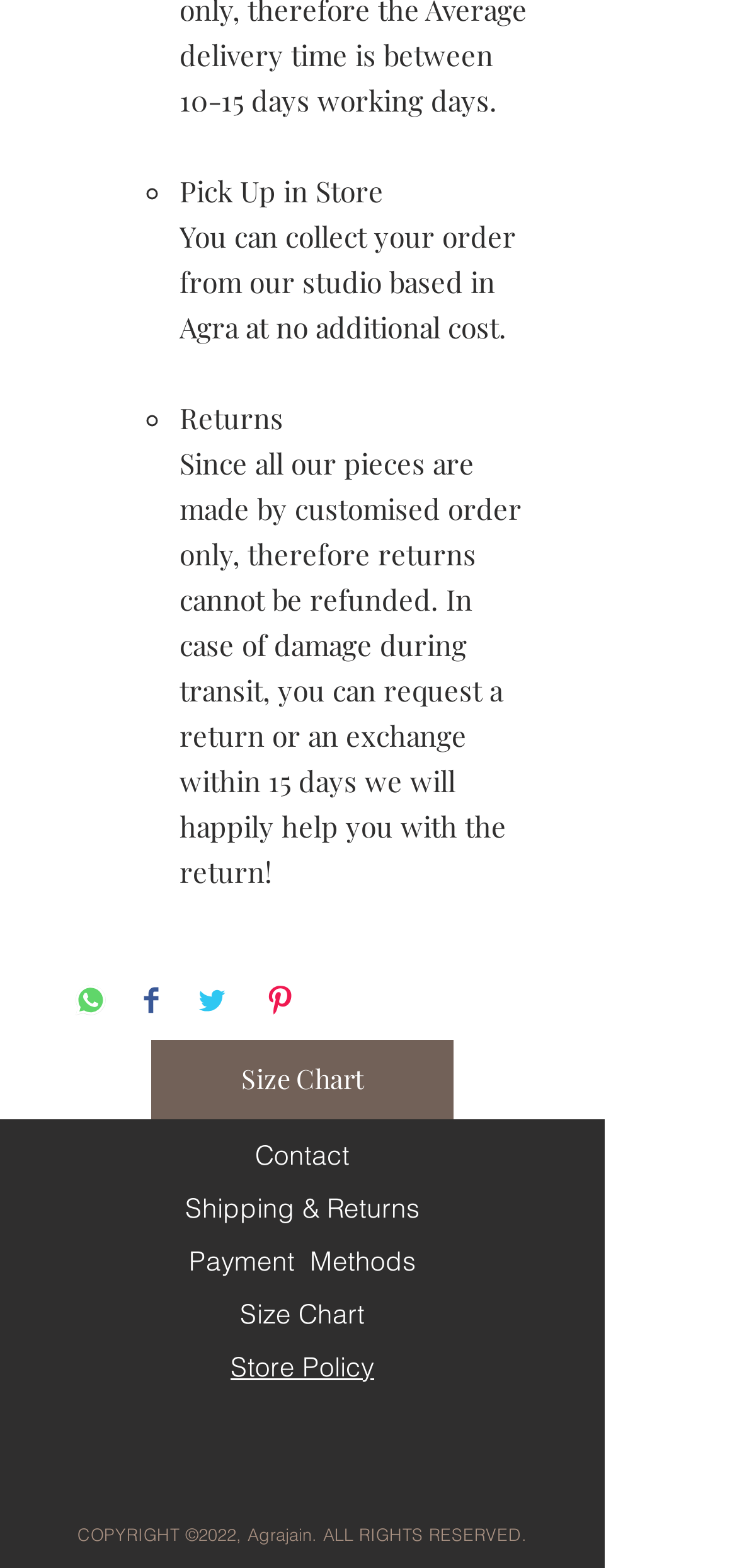Give a one-word or phrase response to the following question: What is the copyright year?

2022